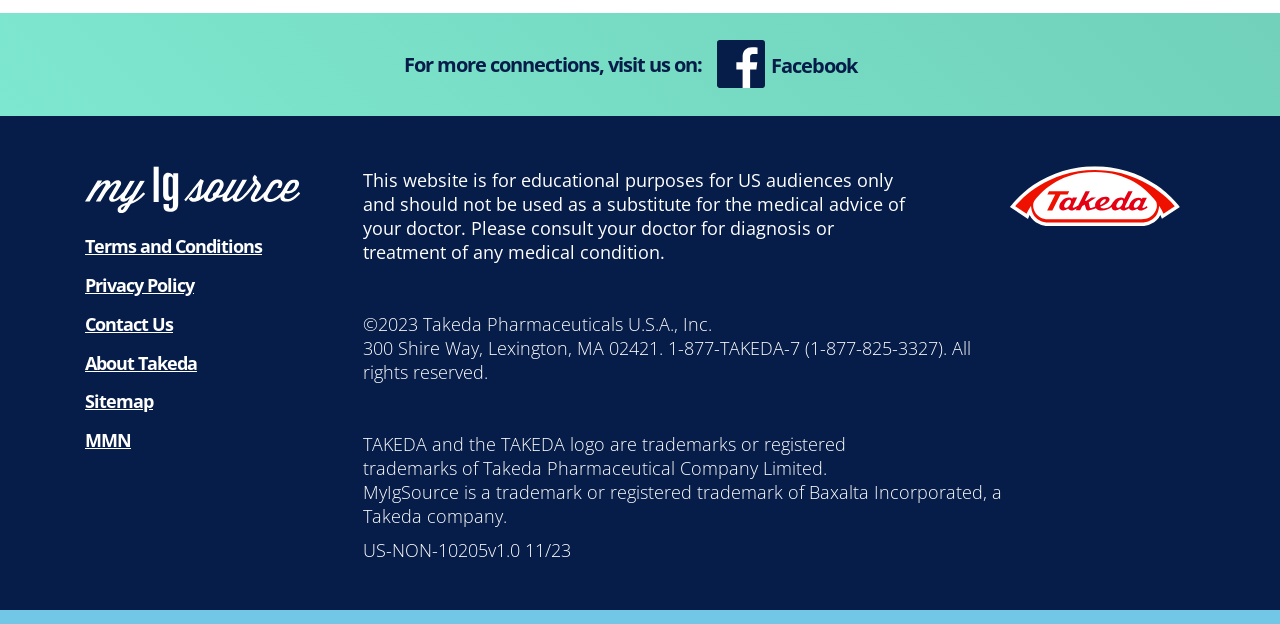Determine the bounding box coordinates of the region I should click to achieve the following instruction: "Click on the 'Try Now for Free' button". Ensure the bounding box coordinates are four float numbers between 0 and 1, i.e., [left, top, right, bottom].

None